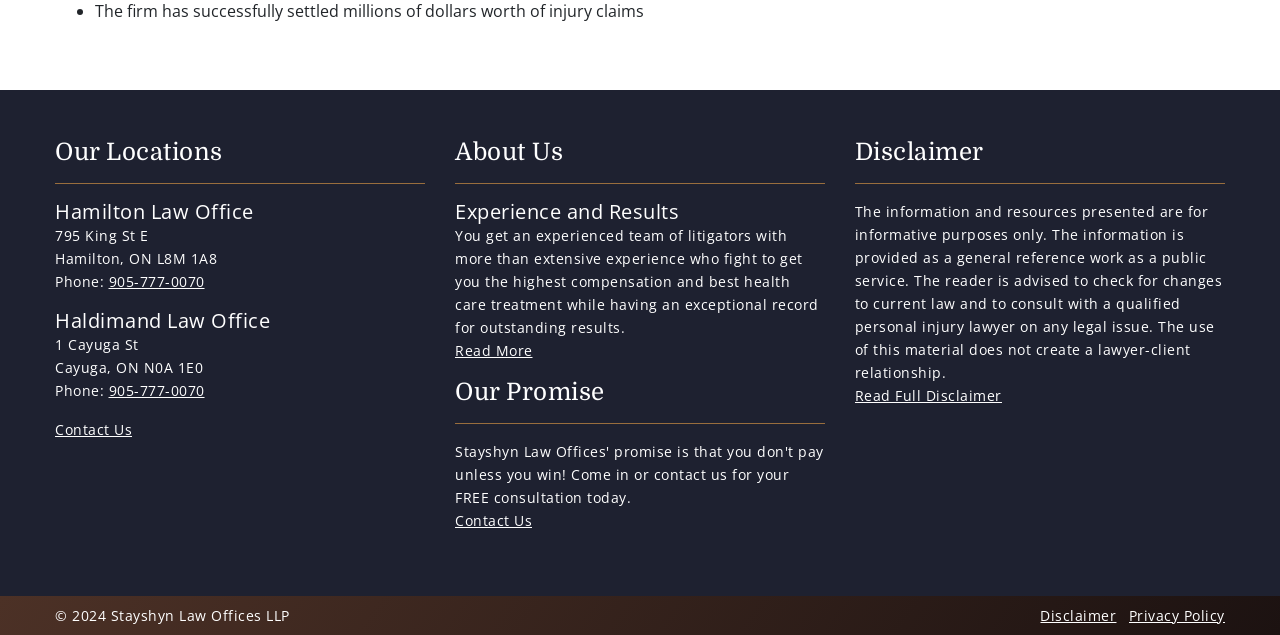Please reply with a single word or brief phrase to the question: 
What is the copyright year of the law office's website?

2024